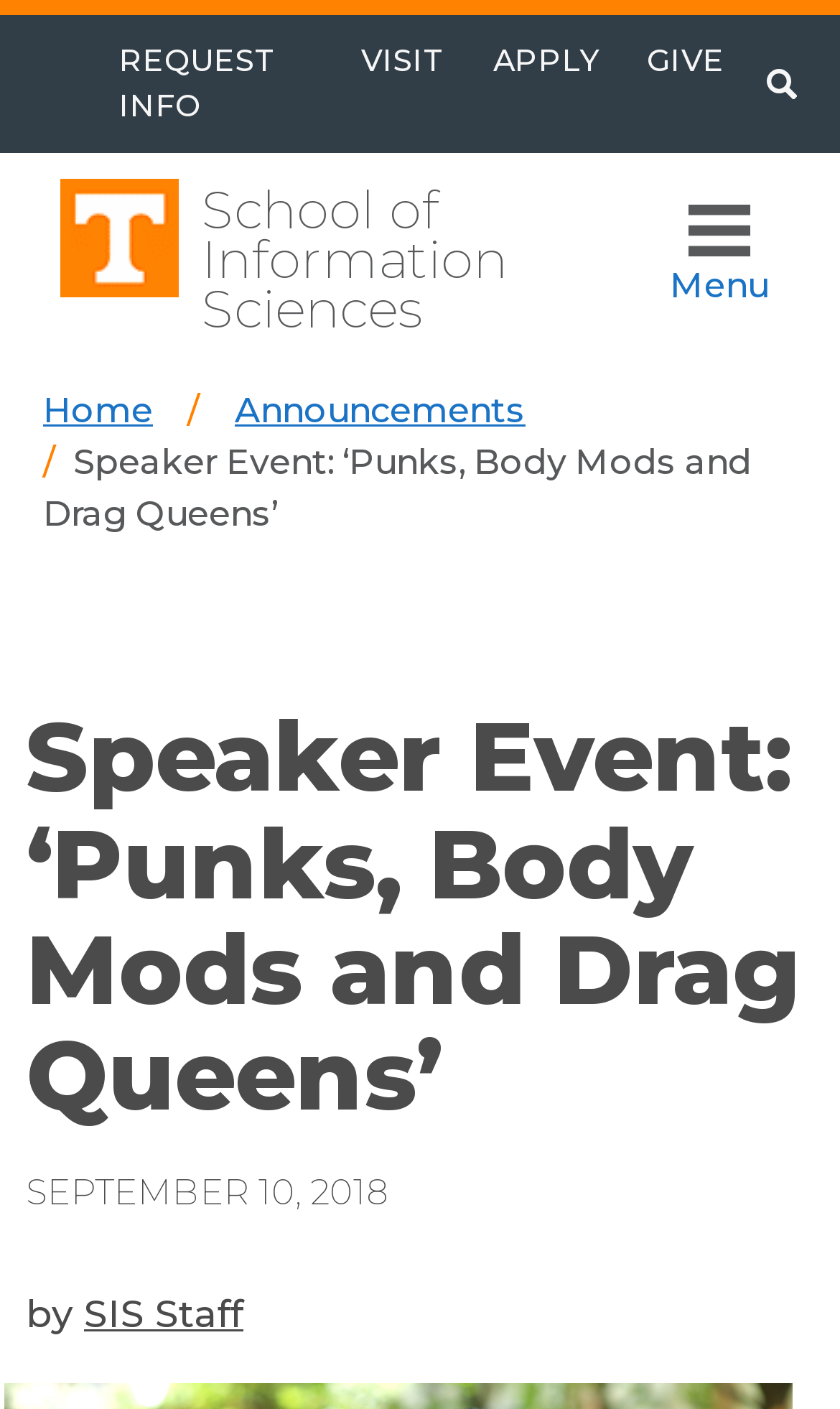Determine the bounding box of the UI component based on this description: "Request Info". The bounding box coordinates should be four float values between 0 and 1, i.e., [left, top, right, bottom].

[0.113, 0.011, 0.401, 0.109]